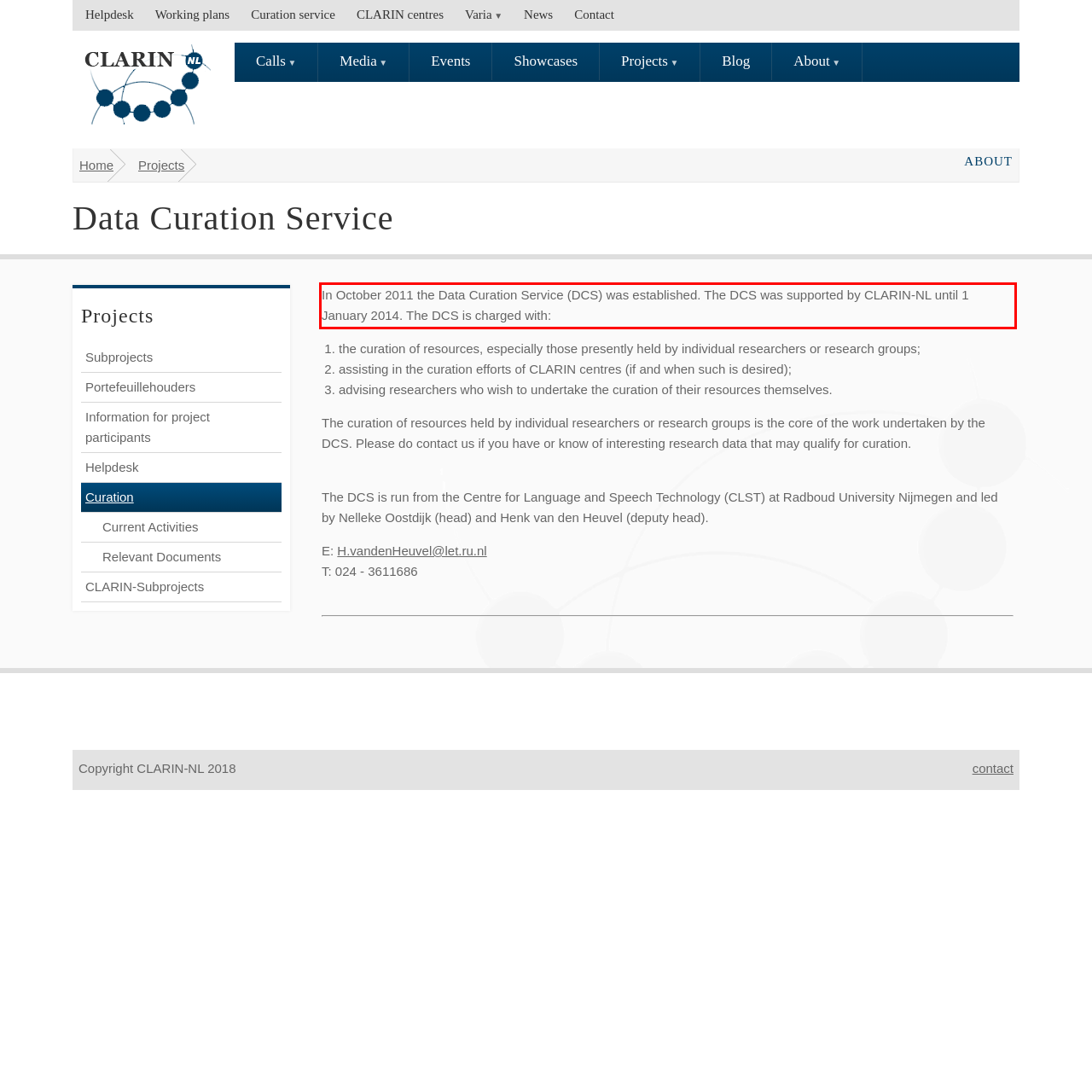Analyze the red bounding box in the provided webpage screenshot and generate the text content contained within.

In October 2011 the Data Curation Service (DCS) was established. The DCS was supported by CLARIN-NL until 1 January 2014. The DCS is charged with: